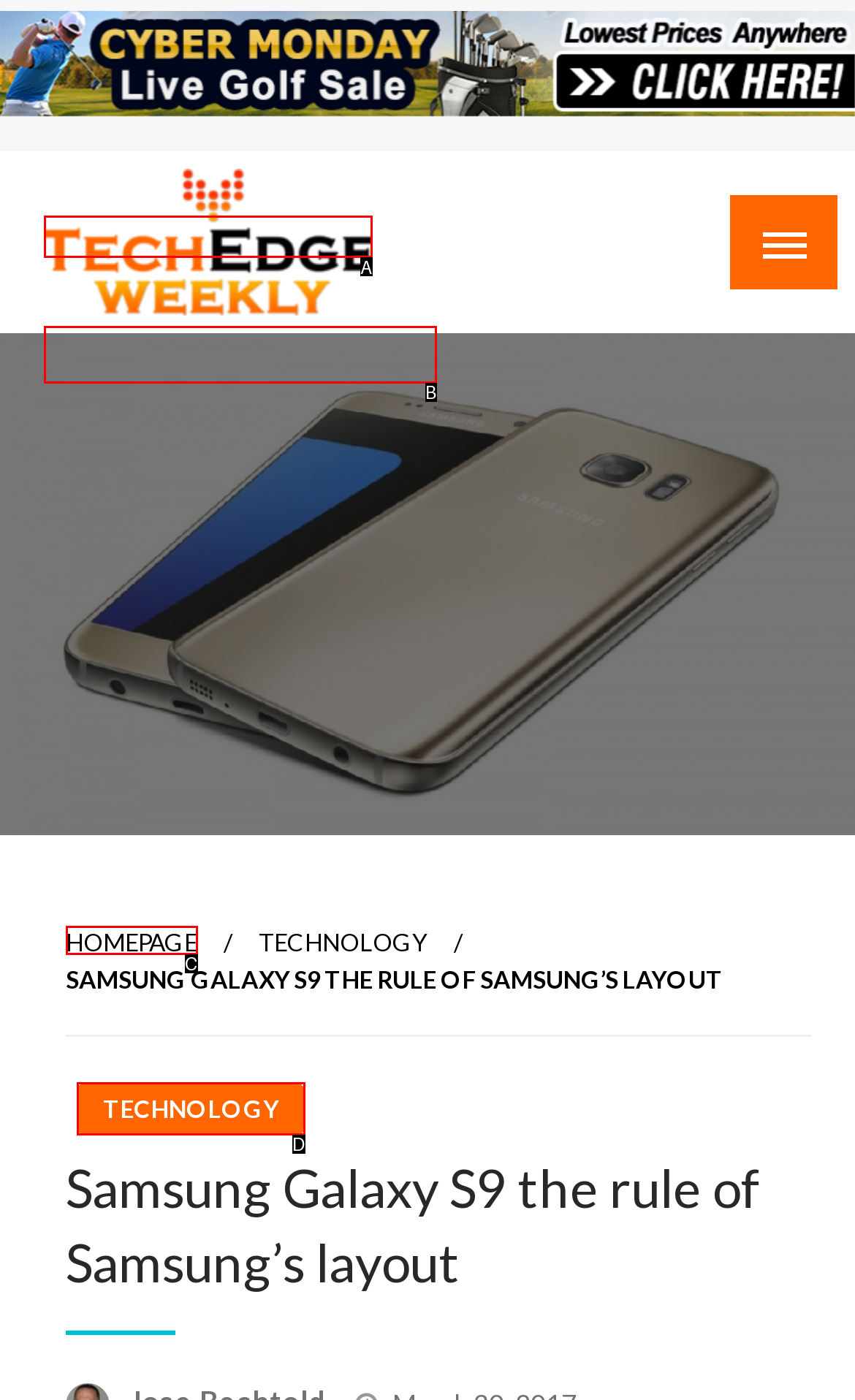Using the element description: Tech Edge Weekly, select the HTML element that matches best. Answer with the letter of your choice.

B